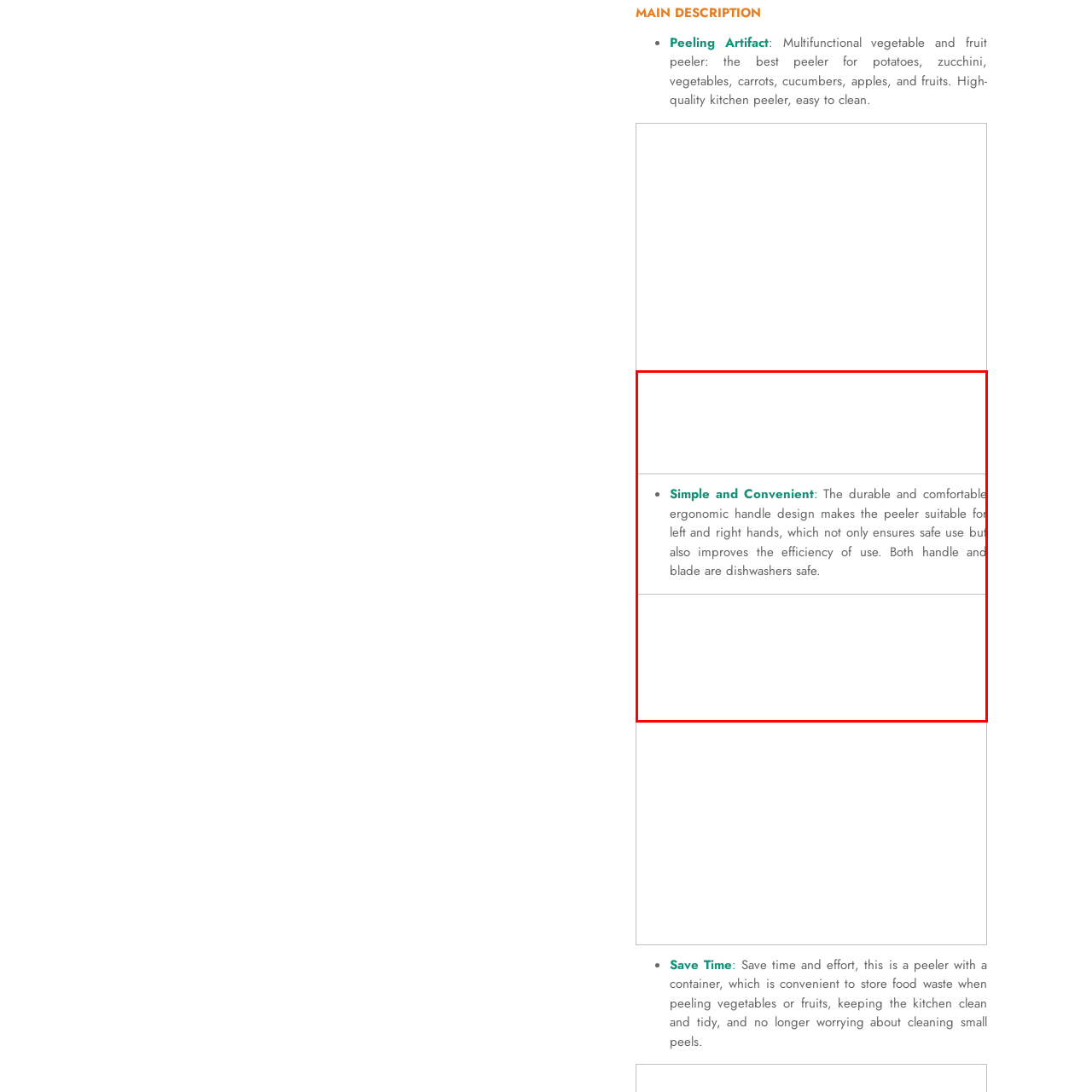Can the peeler be used to peel apples?
Observe the image inside the red bounding box and answer the question using only one word or a short phrase.

Yes